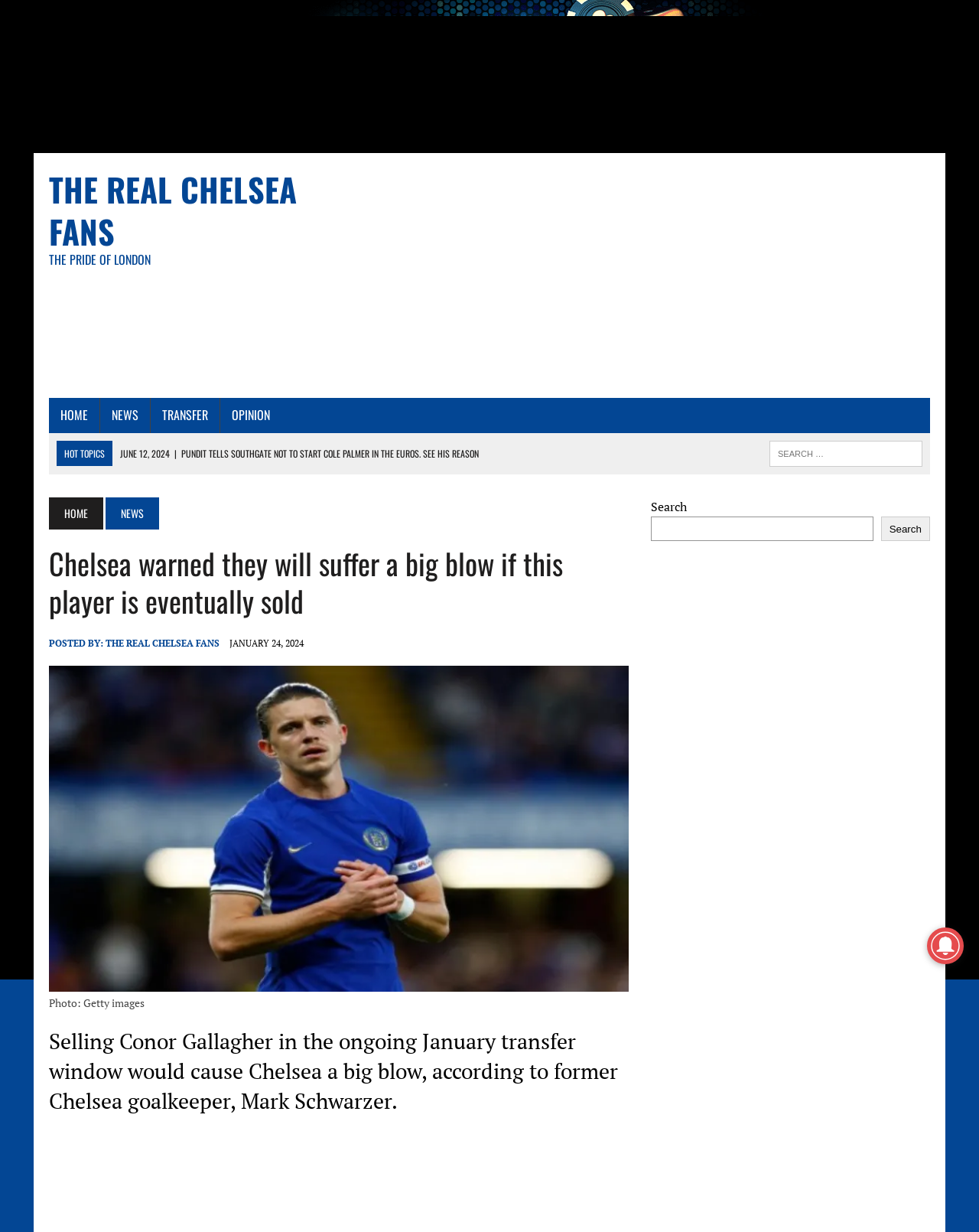Locate the bounding box of the user interface element based on this description: "THE REAL CHELSEA FANS".

[0.108, 0.517, 0.224, 0.527]